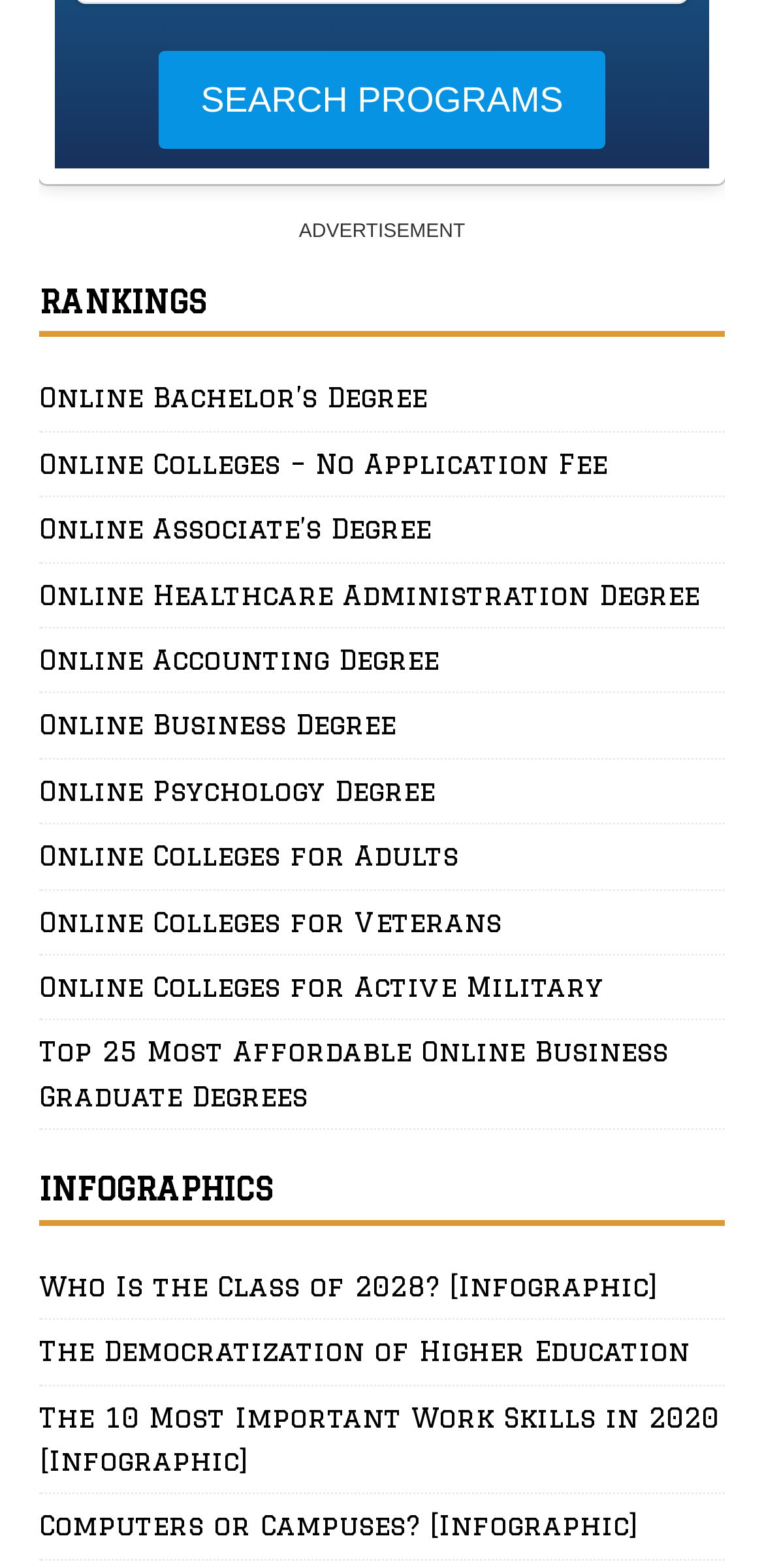Using the provided element description: "Online Colleges for Veterans", identify the bounding box coordinates. The coordinates should be four floats between 0 and 1 in the order [left, top, right, bottom].

[0.051, 0.568, 0.949, 0.608]